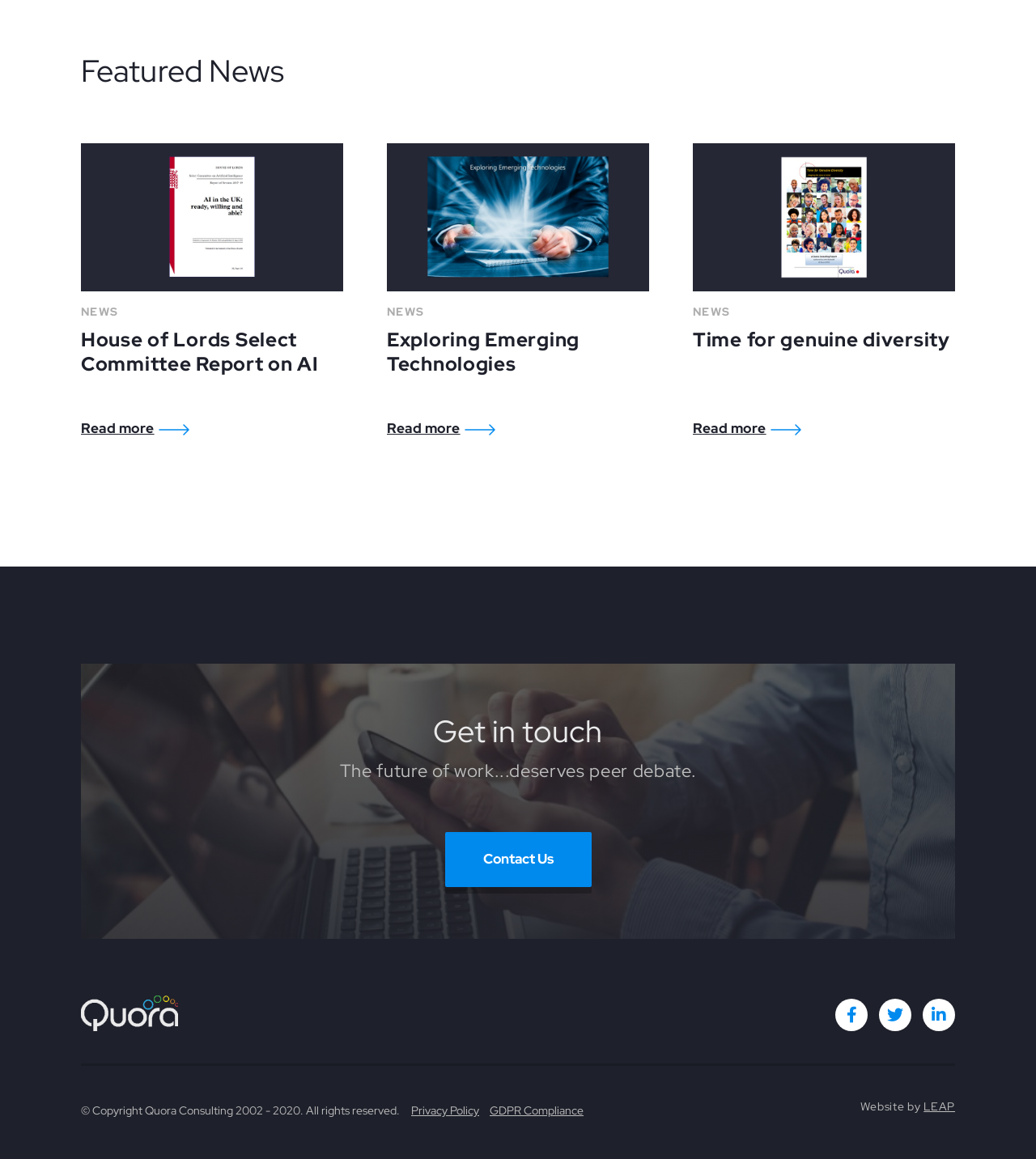Could you highlight the region that needs to be clicked to execute the instruction: "Visit the website of LEAP"?

[0.892, 0.949, 0.922, 0.961]